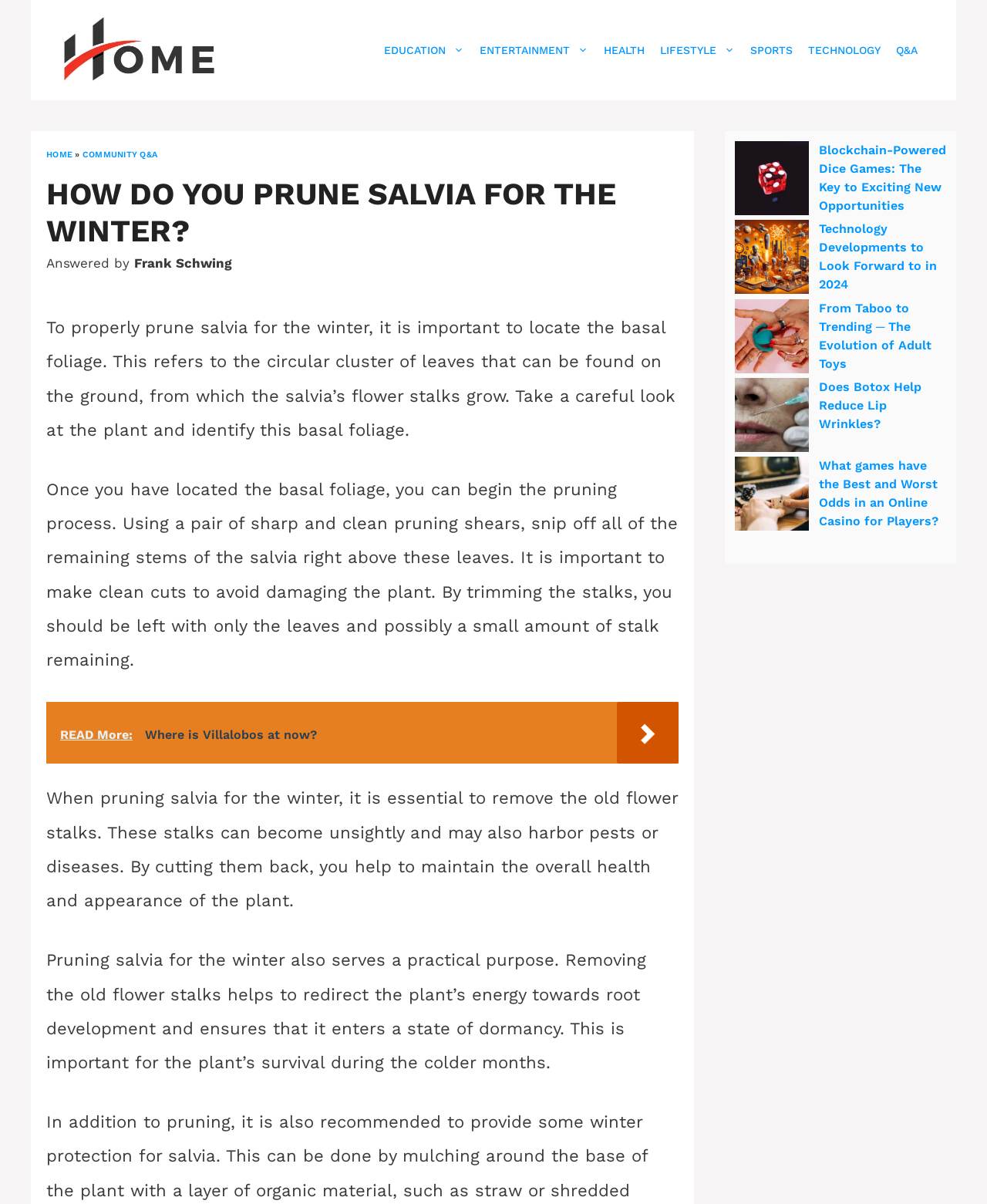What is the purpose of pruning salvia for the winter?
Please answer the question as detailed as possible.

According to the webpage, pruning salvia for the winter serves a practical purpose, which is to remove the old flower stalks that can become unsightly and may harbor pests or diseases, and to redirect the plant's energy towards root development, ensuring its survival during the colder months.